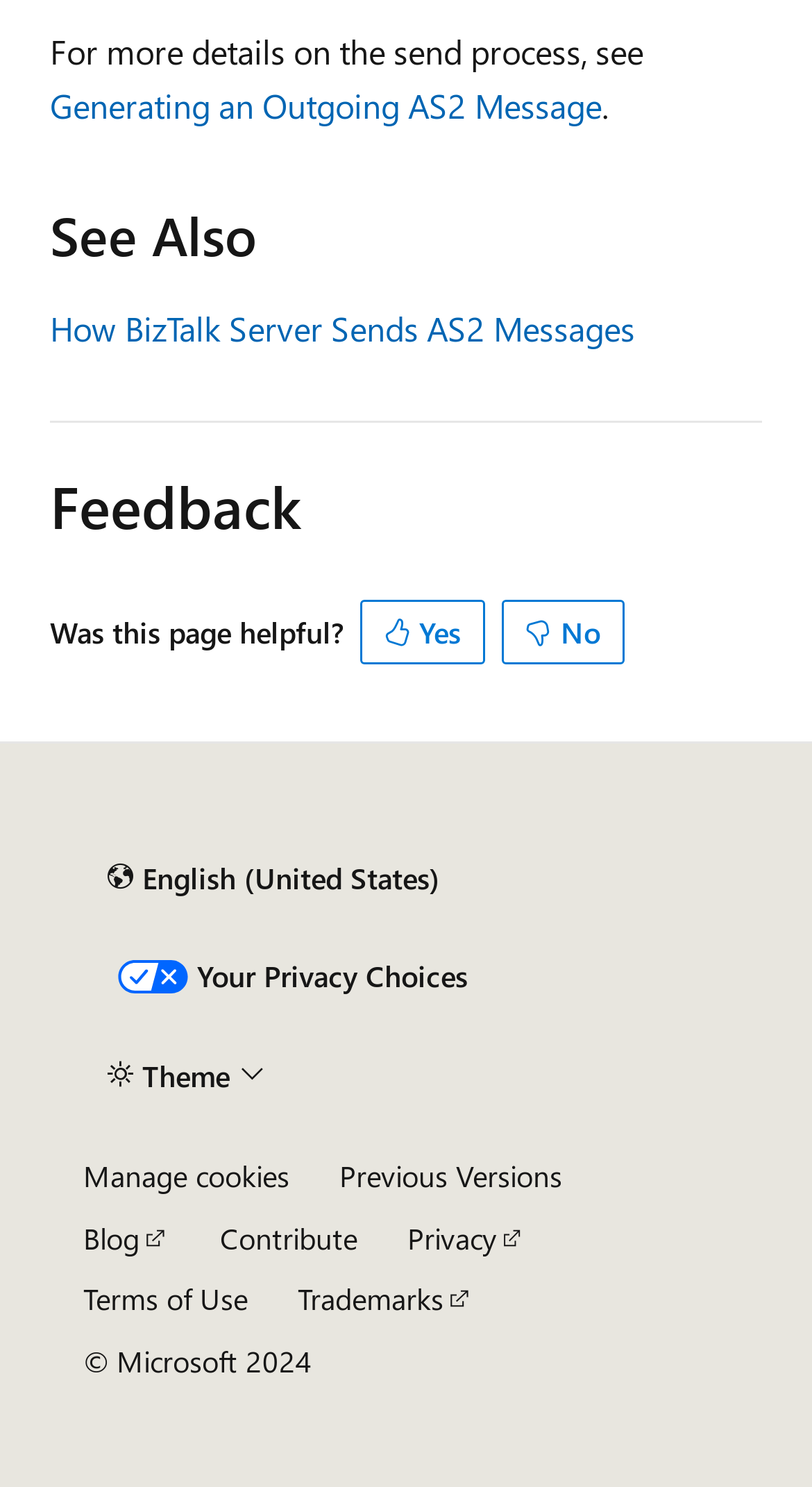What is the topic of the page?
Provide an in-depth and detailed answer to the question.

The topic of the page can be determined by looking at the links and headings on the page. The link 'Generating an Outgoing AS2 Message' and the heading 'See Also' suggest that the page is related to AS2 messages.